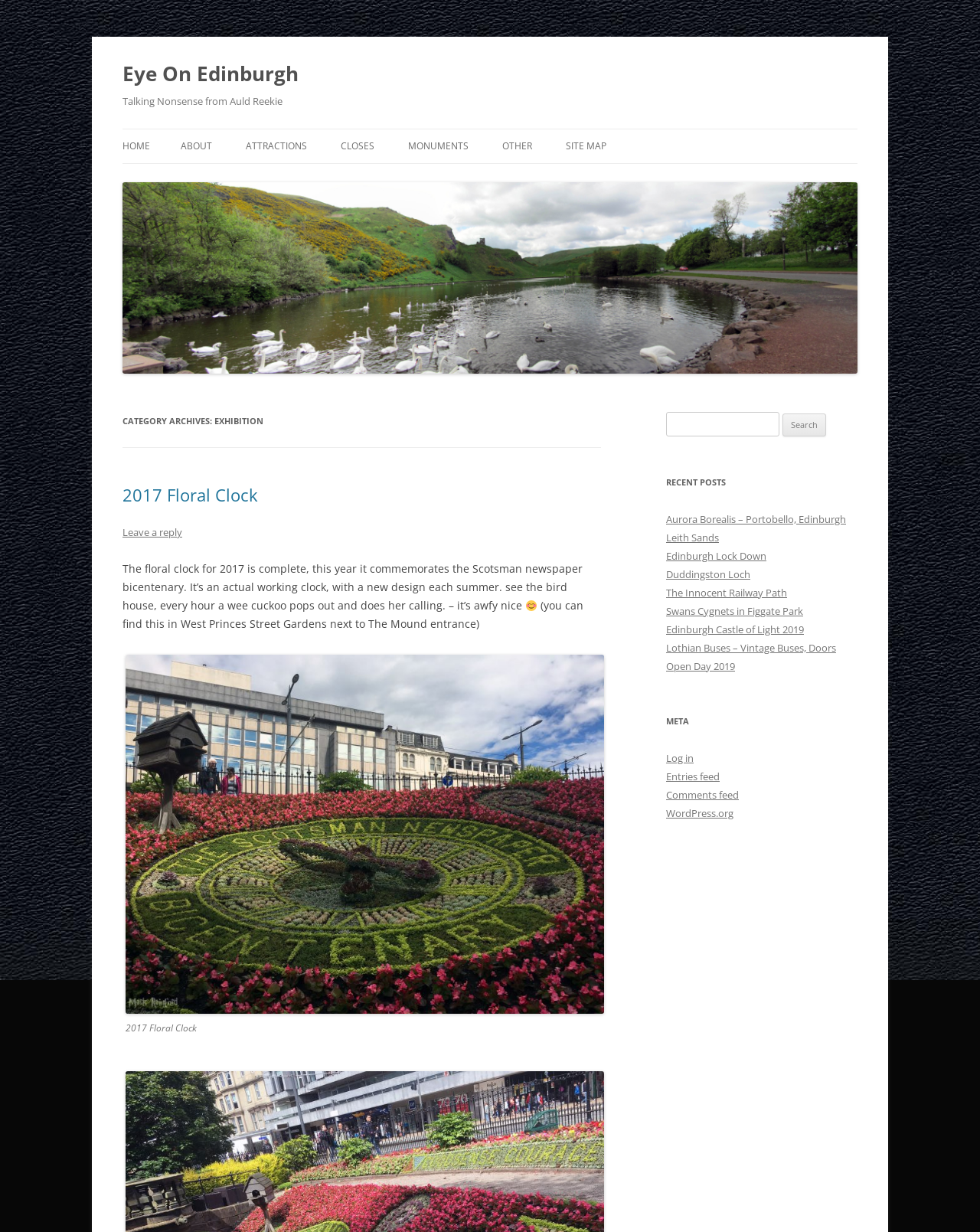Locate the bounding box of the UI element described by: "Scottish Parliament" in the given webpage screenshot.

[0.251, 0.519, 0.407, 0.545]